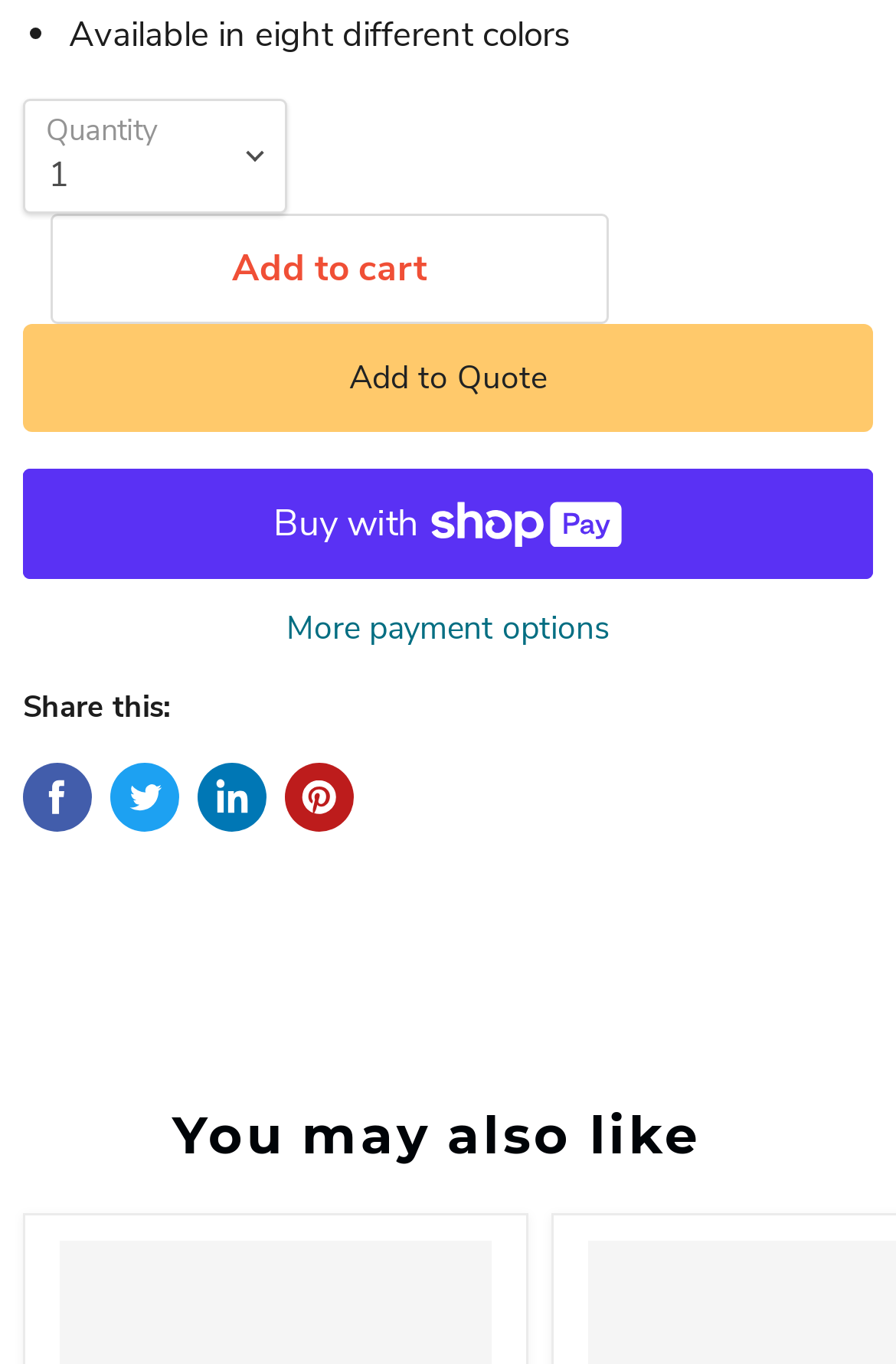Identify the bounding box coordinates of the element to click to follow this instruction: 'Buy now with ShopPay'. Ensure the coordinates are four float values between 0 and 1, provided as [left, top, right, bottom].

[0.026, 0.344, 0.974, 0.425]